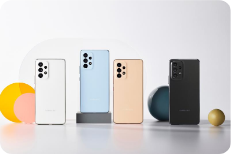What is the purpose of the geometric shapes in the image?
Answer the question with a single word or phrase derived from the image.

Adding a playful touch